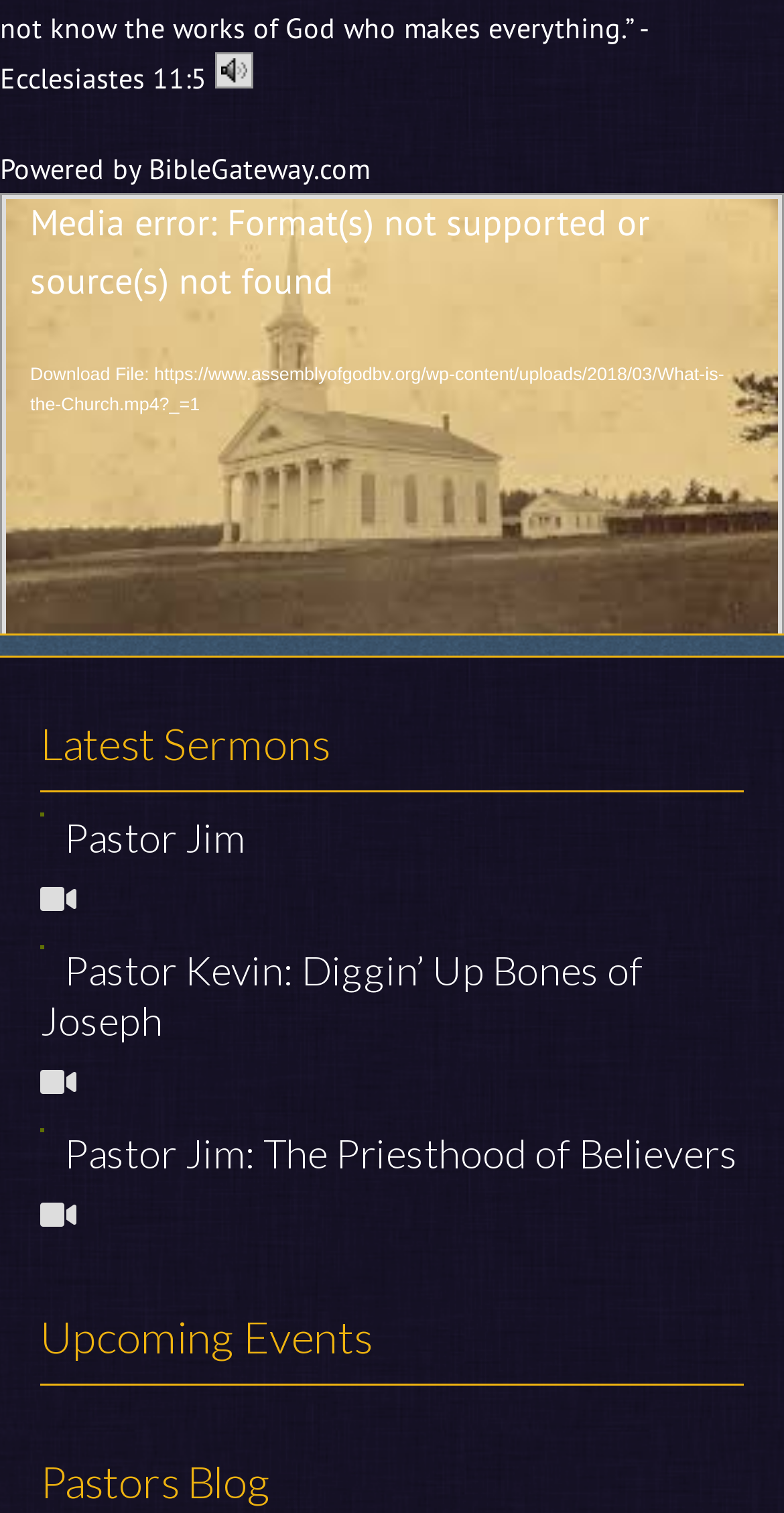Please identify the bounding box coordinates of the element that needs to be clicked to perform the following instruction: "Download the file".

[0.0, 0.238, 1.0, 0.277]